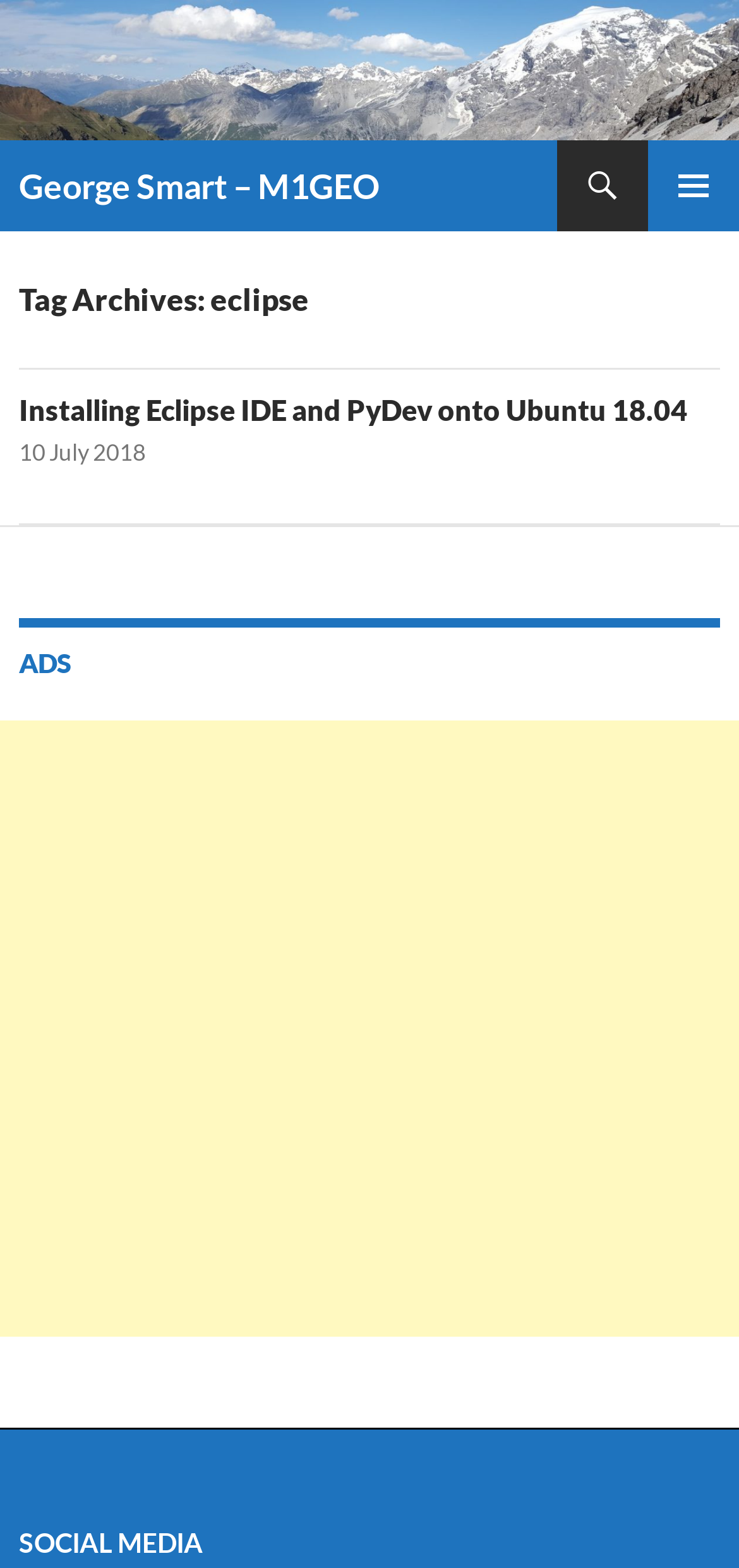Please provide the bounding box coordinates for the UI element as described: "aria-label="Advertisement" name="aswift_0" title="Advertisement"". The coordinates must be four floats between 0 and 1, represented as [left, top, right, bottom].

[0.0, 0.46, 1.0, 0.853]